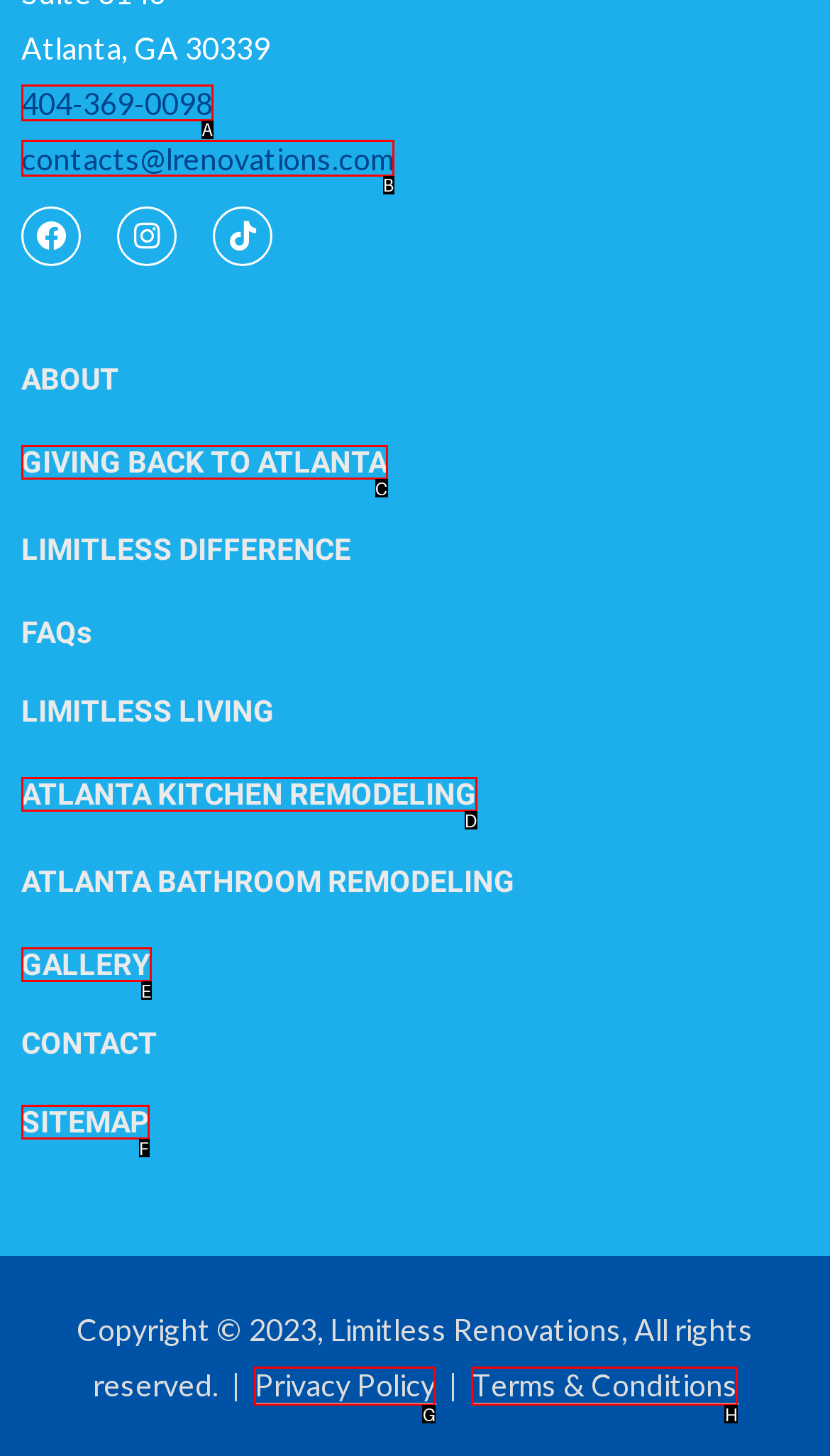Identify the UI element described as: 404-369-0098
Answer with the option's letter directly.

A